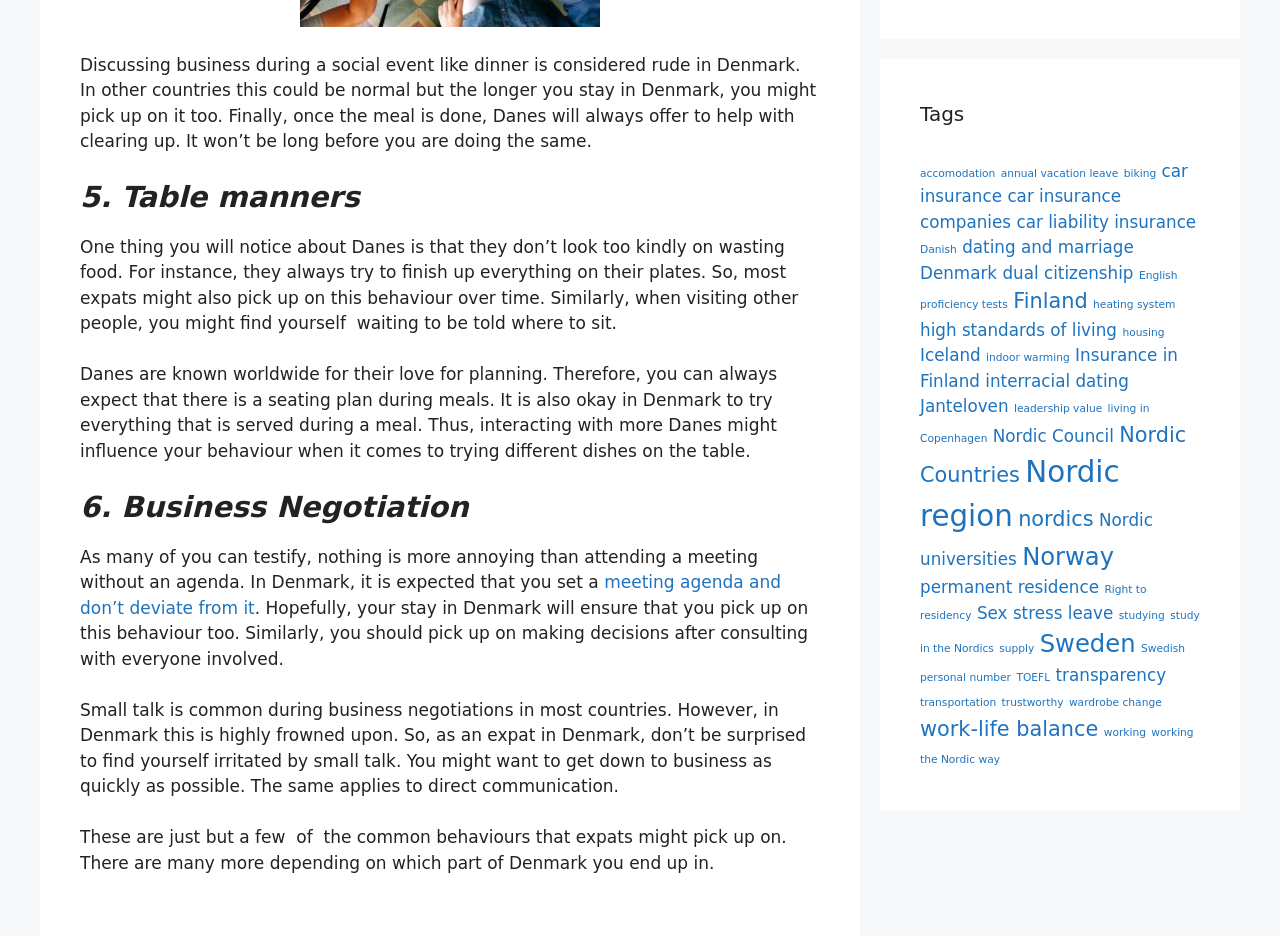Respond with a single word or phrase:
What is the purpose of a seating plan during meals in Denmark?

To plan who sits where